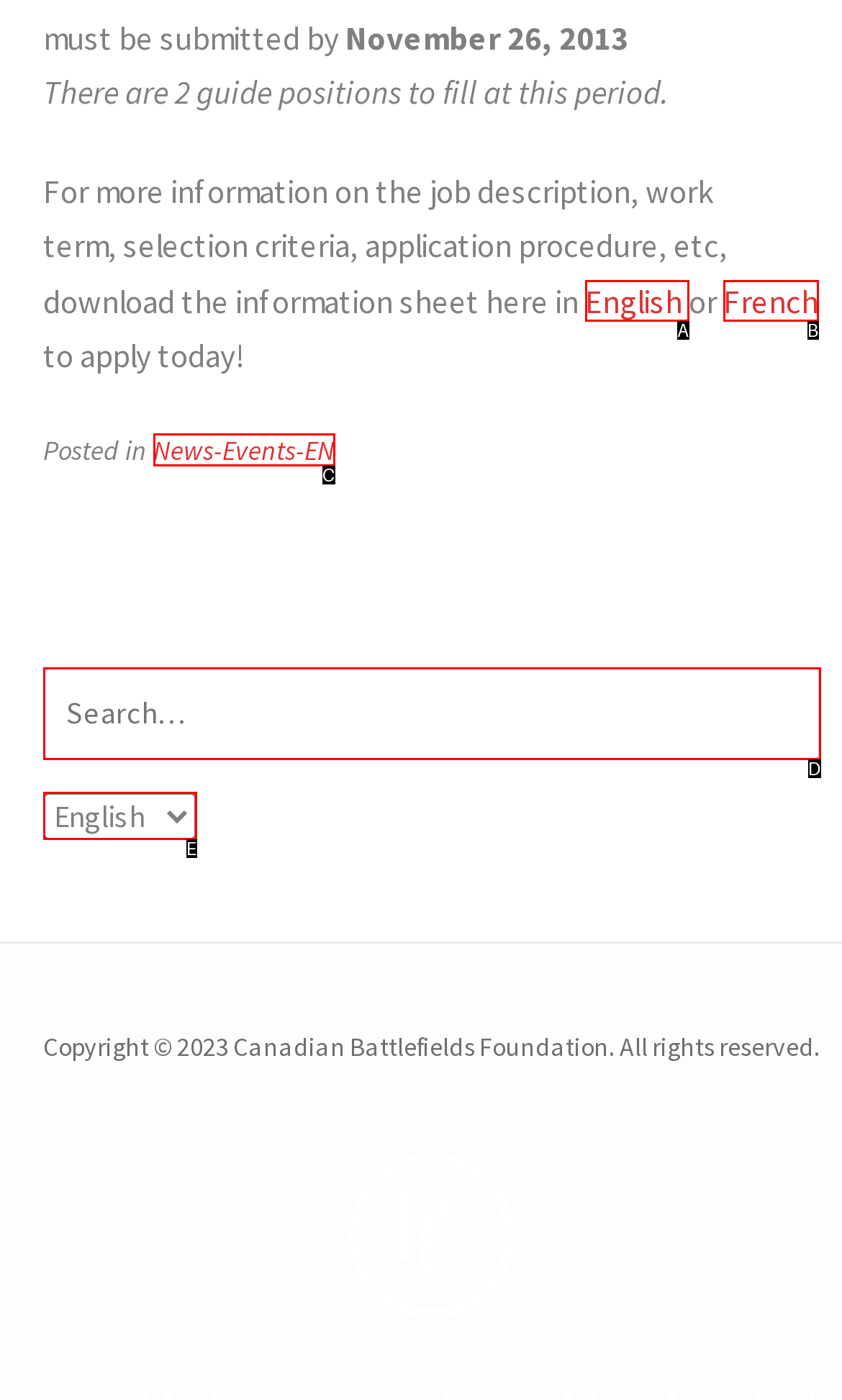Determine the HTML element that best matches this description: News-Events-EN from the given choices. Respond with the corresponding letter.

C